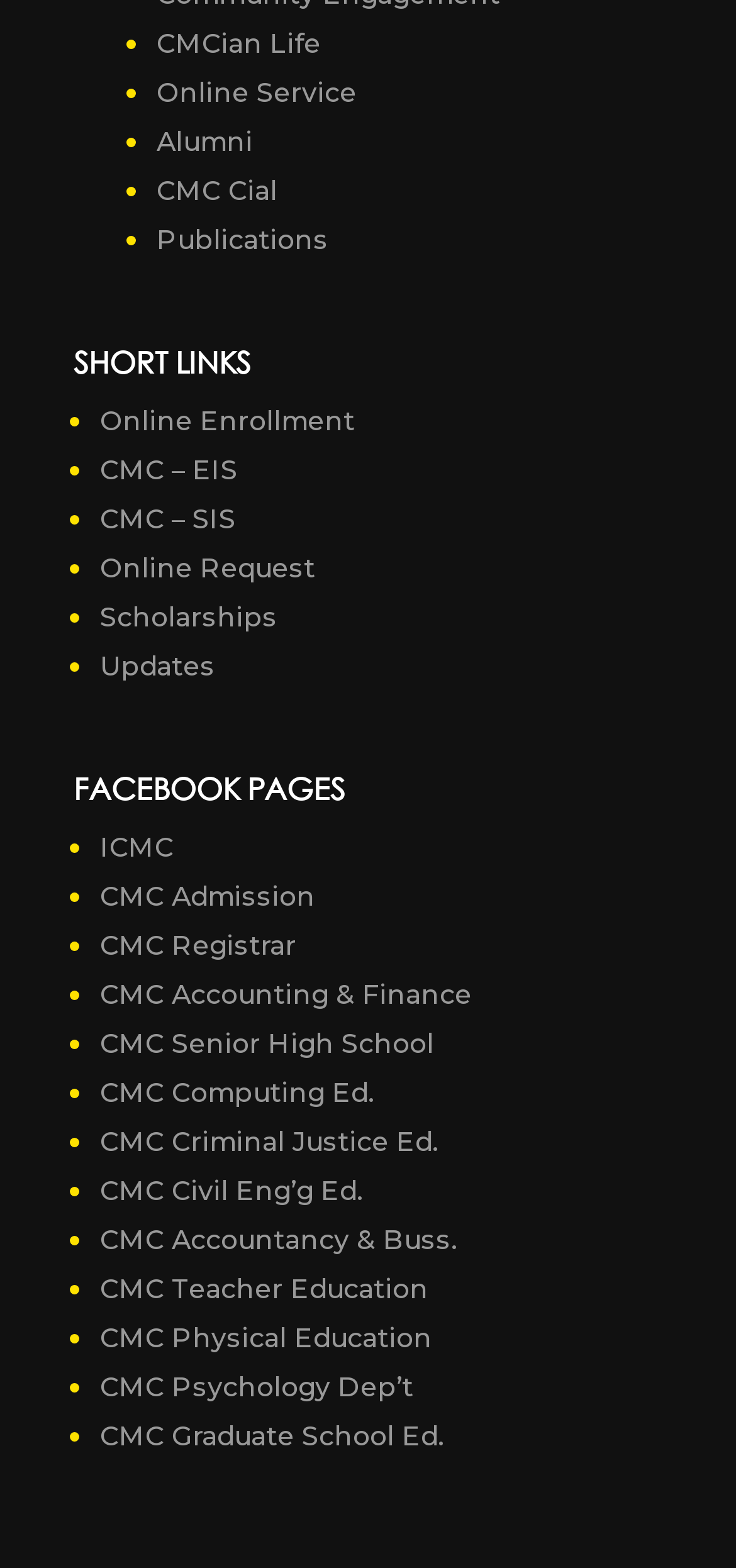Determine the bounding box of the UI element mentioned here: "CMC Cial". The coordinates must be in the format [left, top, right, bottom] with values ranging from 0 to 1.

[0.213, 0.111, 0.377, 0.132]